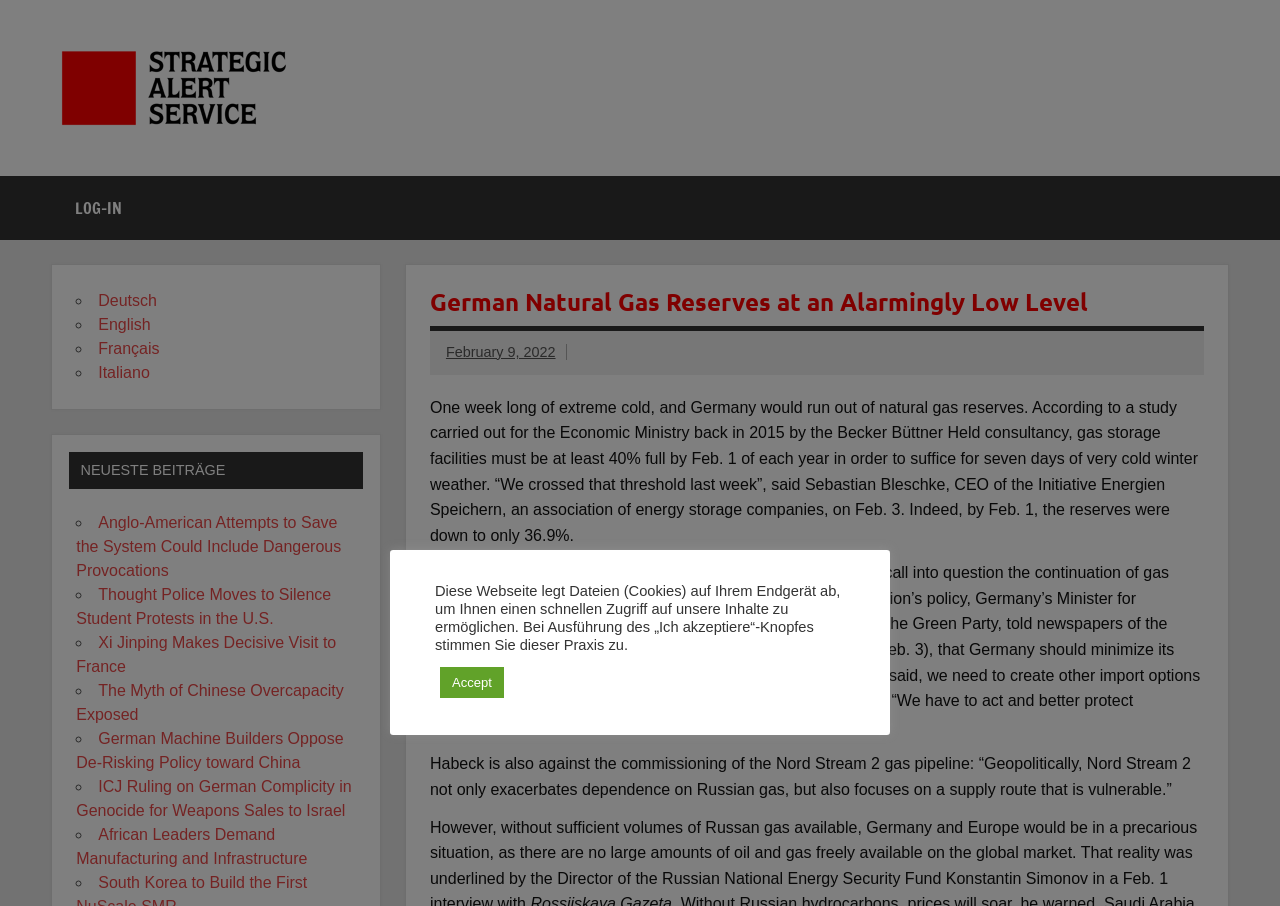Analyze and describe the webpage in a detailed narrative.

The webpage is focused on providing information about the current world situation, with a specific emphasis on German natural gas reserves. At the top left corner, there is a link to skip to the content. Below it, there is a logo and a link to the "STRATEGIC ALERT Service" on the top left and top right sides, respectively. 

To the right of the logo, there is a static text stating "Information on the current World Situation". Below this text, there is a link to log in, which is positioned above a heading that reads "German Natural Gas Reserves at an Alarmingly Low Level". 

Underneath the heading, there is a link to a date, "February 9, 2022", followed by a block of text discussing the alarming state of Germany's natural gas reserves. The text explains that if the reserves are not replenished, Germany would run out of natural gas in a week of extreme cold weather. It also quotes the CEO of the Initiative Energien Speichern, an association of energy storage companies, and criticizes Germany's Minister for Economic Affairs and Climate Action, Robert Habeck, for his stance on minimizing dependency on Russian gas.

Below this block of text, there are four language options - Deutsch, English, Français, and Italiano - each represented by a list marker and a link. 

Further down, there is a heading "NEUESTE BEITRÄGE" (which translates to "LATEST CONTRIBUTIONS" in English), followed by a list of links to various news articles, including "Anglo-American Attempts to Save the System Could Include Dangerous Provocations", "Thought Police Moves to Silence Student Protests in the U.S.", and several others.

At the bottom of the page, there is a static text explaining the website's use of cookies to enable quick access to its content, along with an "Accept" button to agree to this practice.